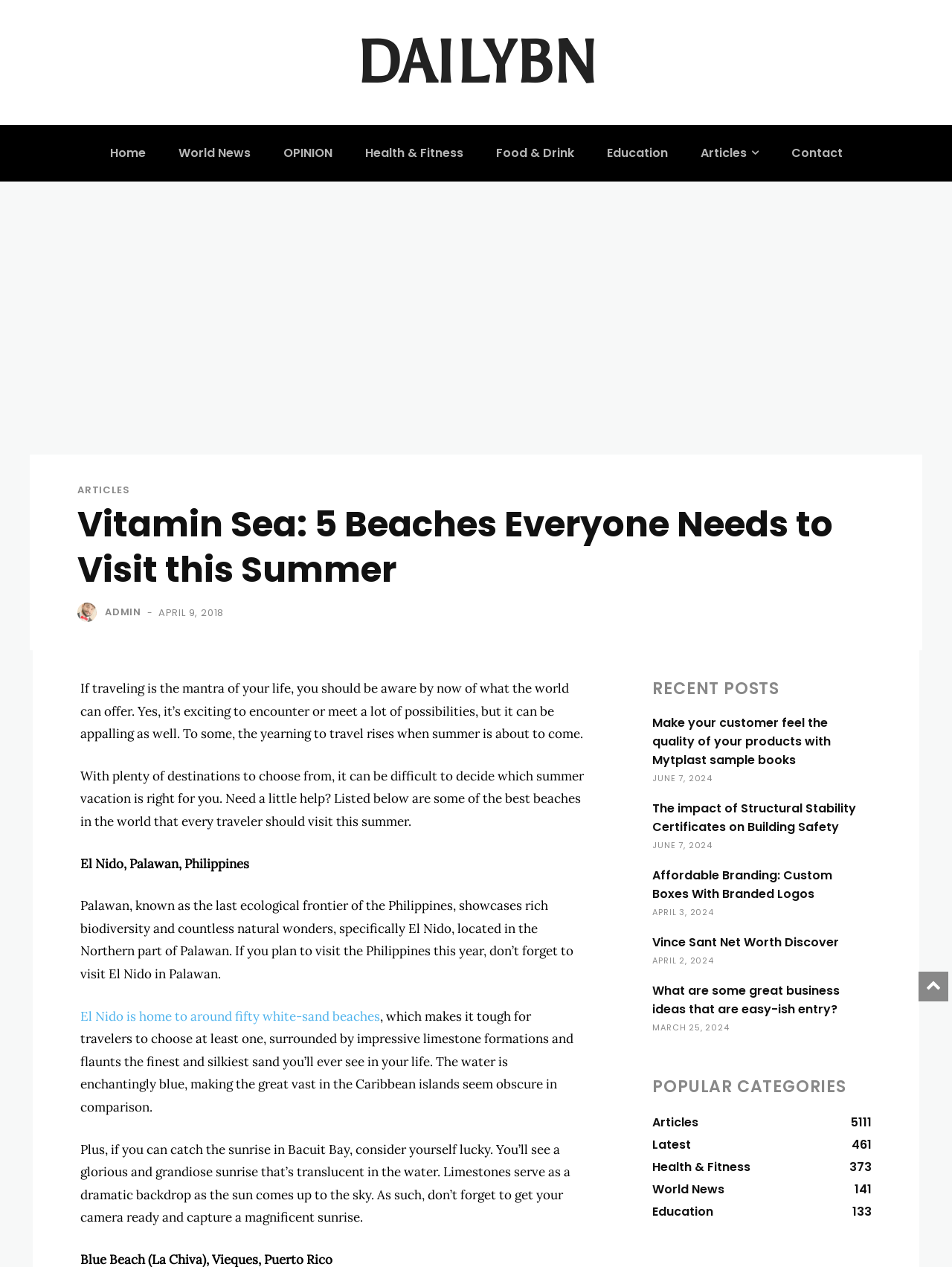Where is El Nido located?
Respond with a short answer, either a single word or a phrase, based on the image.

Palawan, Philippines